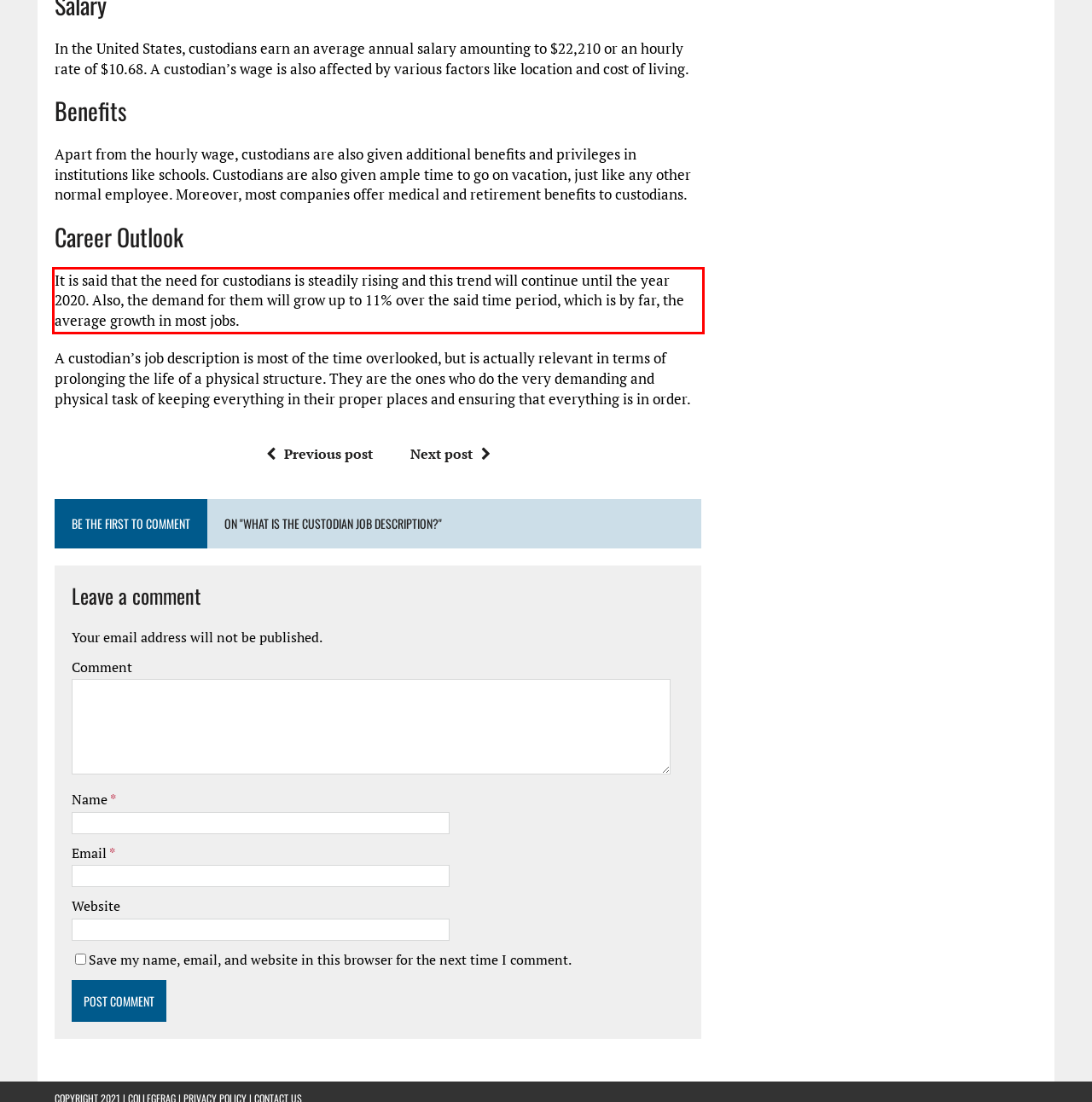From the provided screenshot, extract the text content that is enclosed within the red bounding box.

It is said that the need for custodians is steadily rising and this trend will continue until the year 2020. Also, the demand for them will grow up to 11% over the said time period, which is by far, the average growth in most jobs.